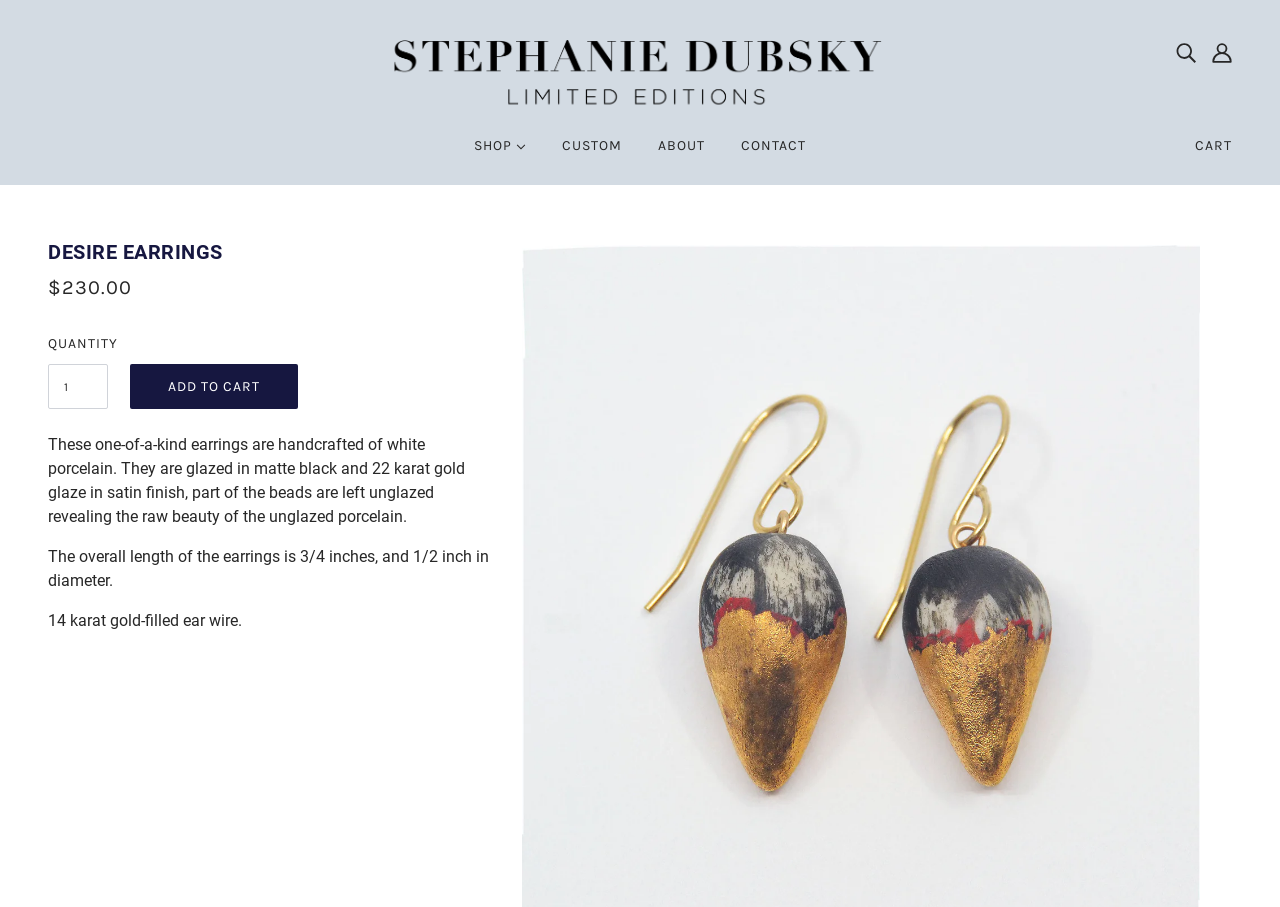Pinpoint the bounding box coordinates of the area that must be clicked to complete this instruction: "Add earrings to cart".

[0.102, 0.401, 0.233, 0.451]